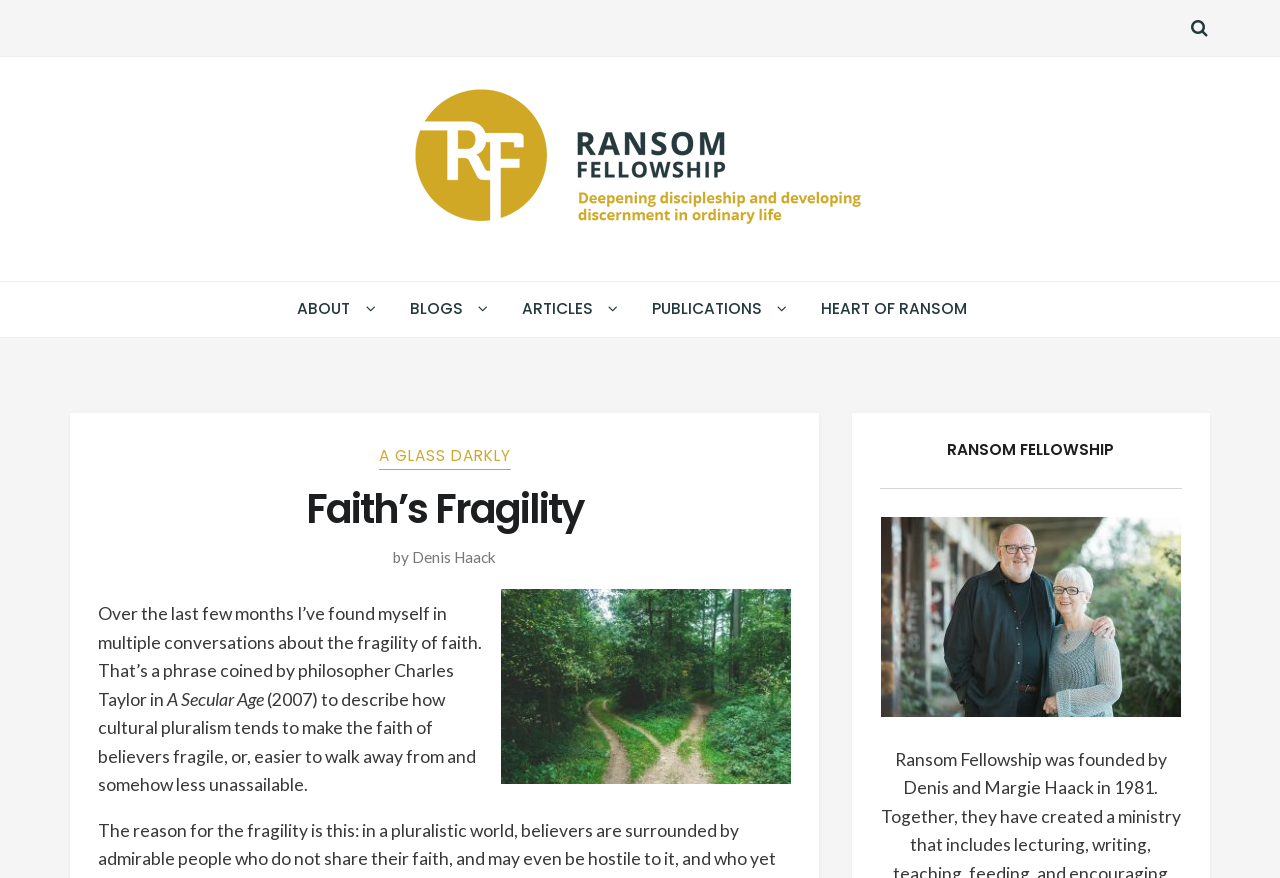Generate an in-depth caption that captures all aspects of the webpage.

The webpage is about an article titled "Faith's Fragility" by Denis Haack, published on the Ransom Fellowship website. At the top right corner, there is a search link labeled "SEARCH". Below it, there is a logo of Ransom Fellowship, which is an image with a link to the organization's homepage. 

On the top navigation bar, there are several links: "ABOUT", "BLOGS", "ARTICLES", "PUBLICATIONS", and "HEART OF RANSOM". The "HEART OF RANSOM" link has a dropdown menu with a sub-link "A GLASS DARKLY". 

The main content of the webpage is an article, which starts with a heading "Faith's Fragility" followed by the author's name "Denis Haack". The article begins with a paragraph discussing the concept of "the fragility of faith" coined by philosopher Charles Taylor in his book "A Secular Age" (2007). The paragraph explains how cultural pluralism makes the faith of believers fragile and easier to walk away from.

On the right side of the webpage, there is a heading "RANSOM FELLOWSHIP" and an image of the author below it.